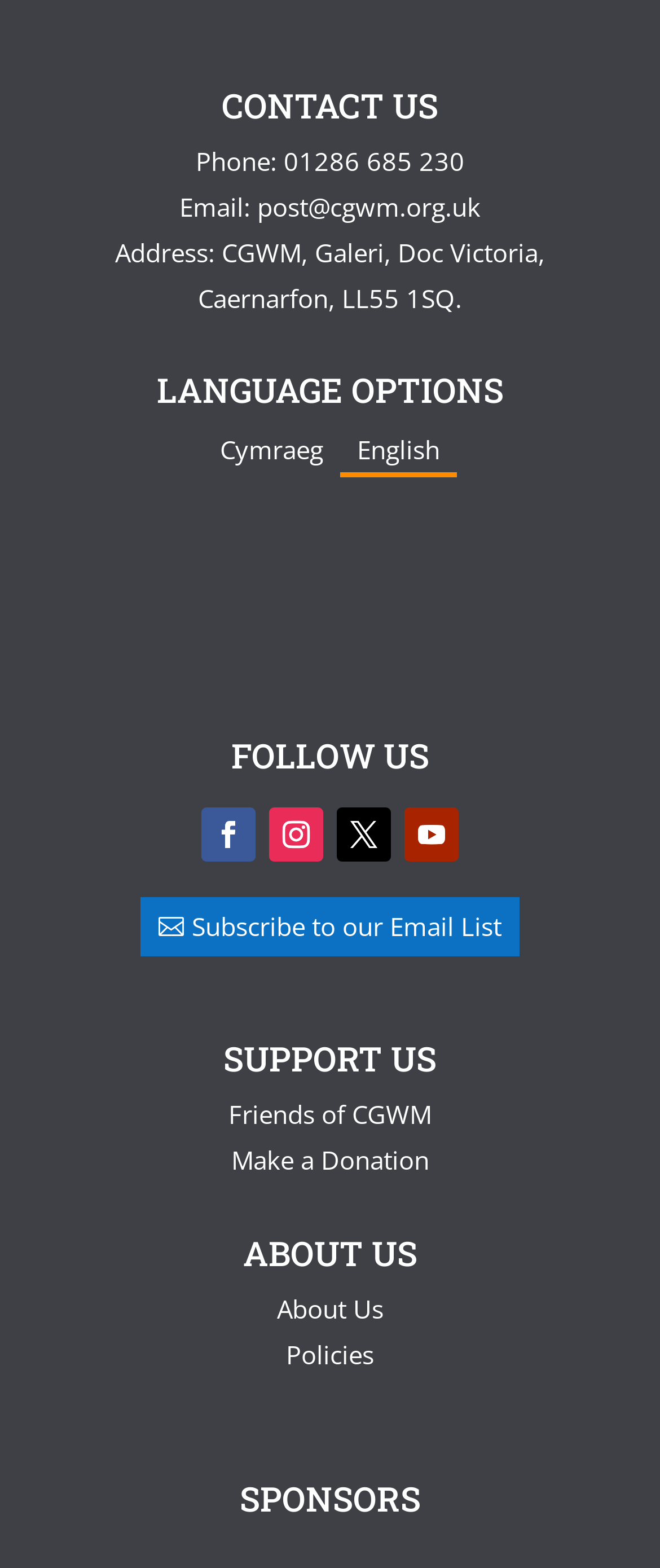Given the description "ניהול בטיחות", provide the bounding box coordinates of the corresponding UI element.

None